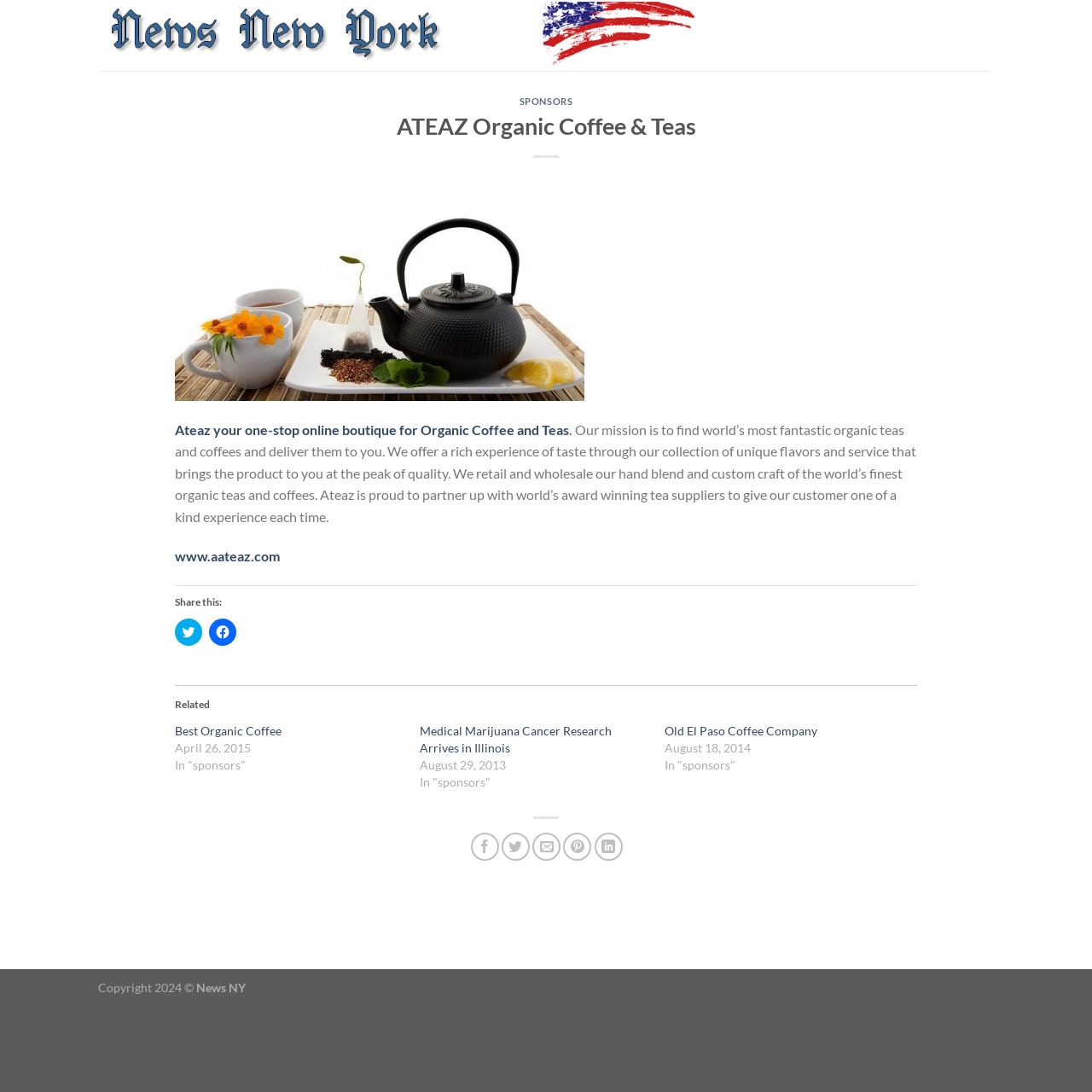Given the description: "Old El Paso Coffee Company", determine the bounding box coordinates of the UI element. The coordinates should be formatted as four float numbers between 0 and 1, [left, top, right, bottom].

[0.609, 0.663, 0.749, 0.676]